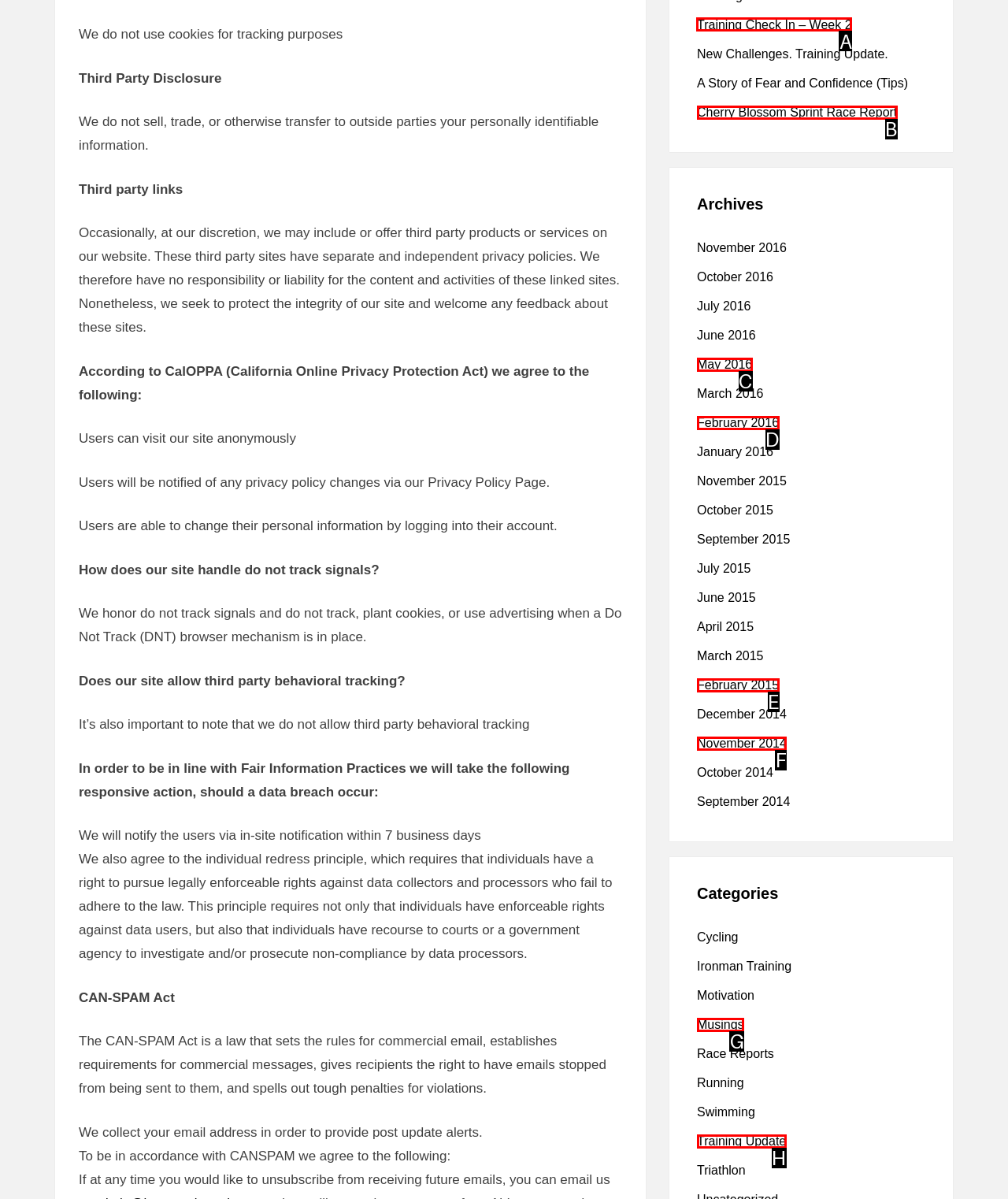Which HTML element should be clicked to complete the following task: Click on 'Training Check In – Week 2'?
Answer with the letter corresponding to the correct choice.

A